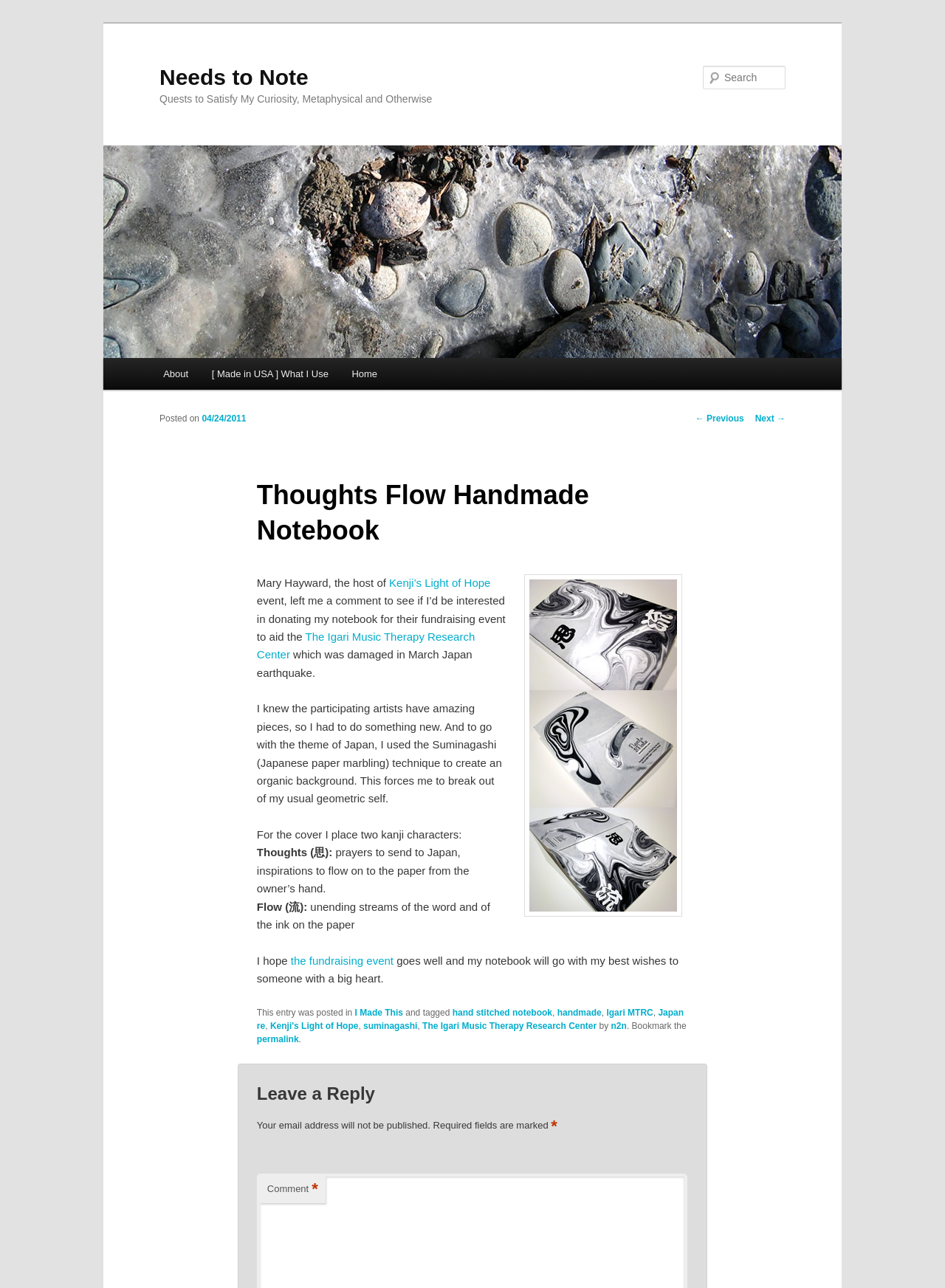Specify the bounding box coordinates of the region I need to click to perform the following instruction: "Click on the 'News' link". The coordinates must be four float numbers in the range of 0 to 1, i.e., [left, top, right, bottom].

None